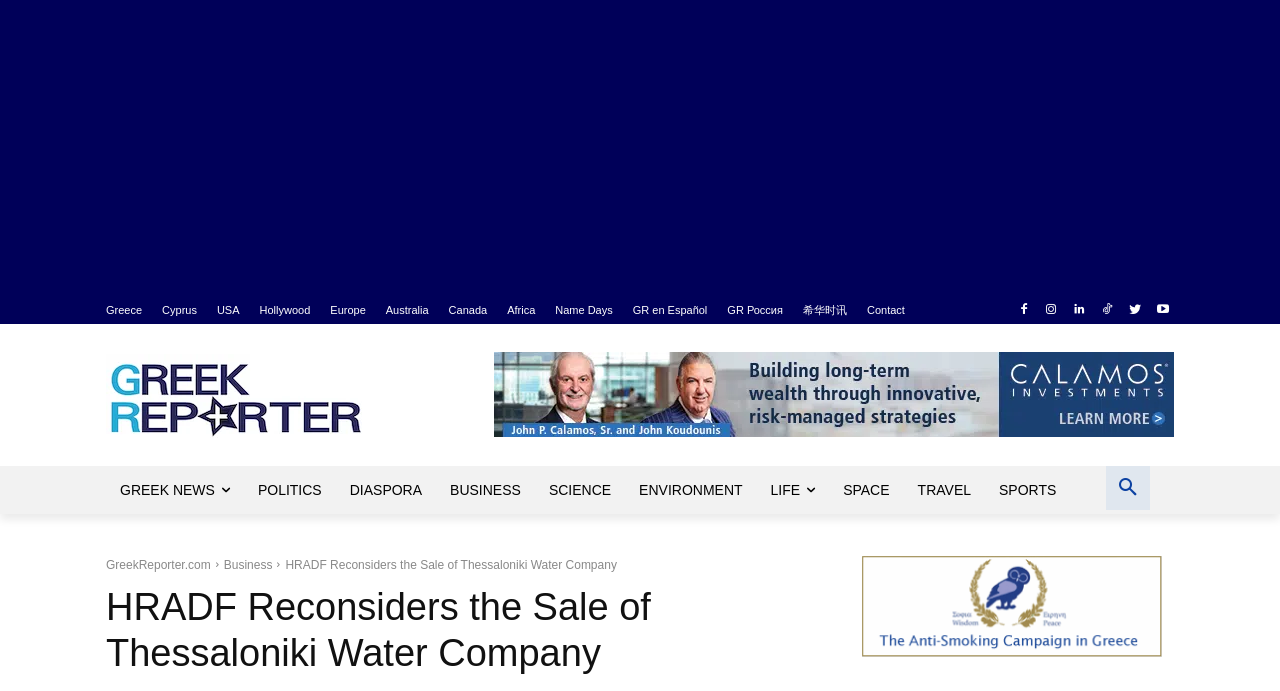Determine the bounding box coordinates of the region to click in order to accomplish the following instruction: "Check the news from Europe". Provide the coordinates as four float numbers between 0 and 1, specifically [left, top, right, bottom].

[0.258, 0.428, 0.286, 0.469]